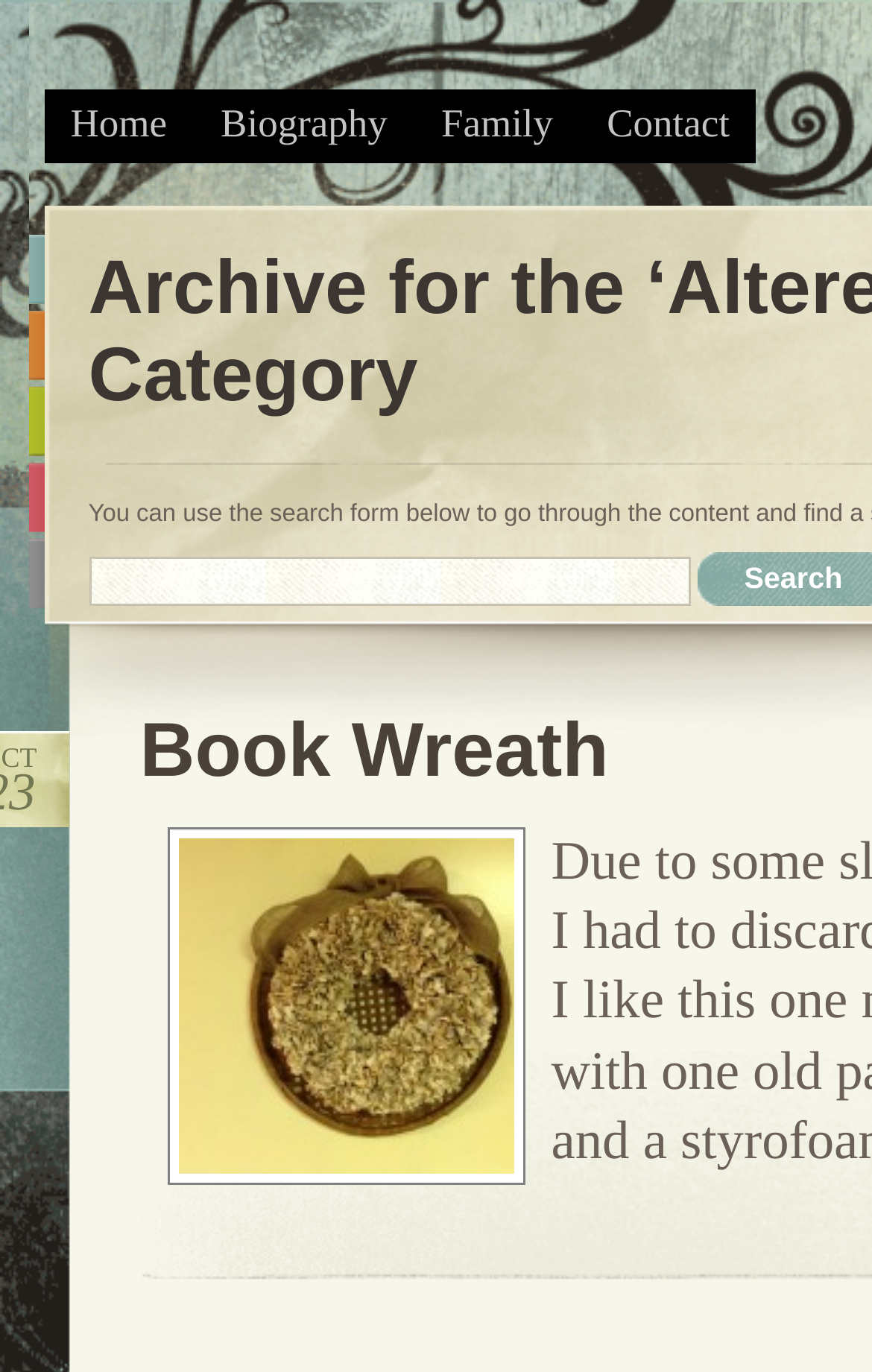Predict the bounding box coordinates of the area that should be clicked to accomplish the following instruction: "view biography". The bounding box coordinates should consist of four float numbers between 0 and 1, i.e., [left, top, right, bottom].

[0.253, 0.073, 0.444, 0.106]